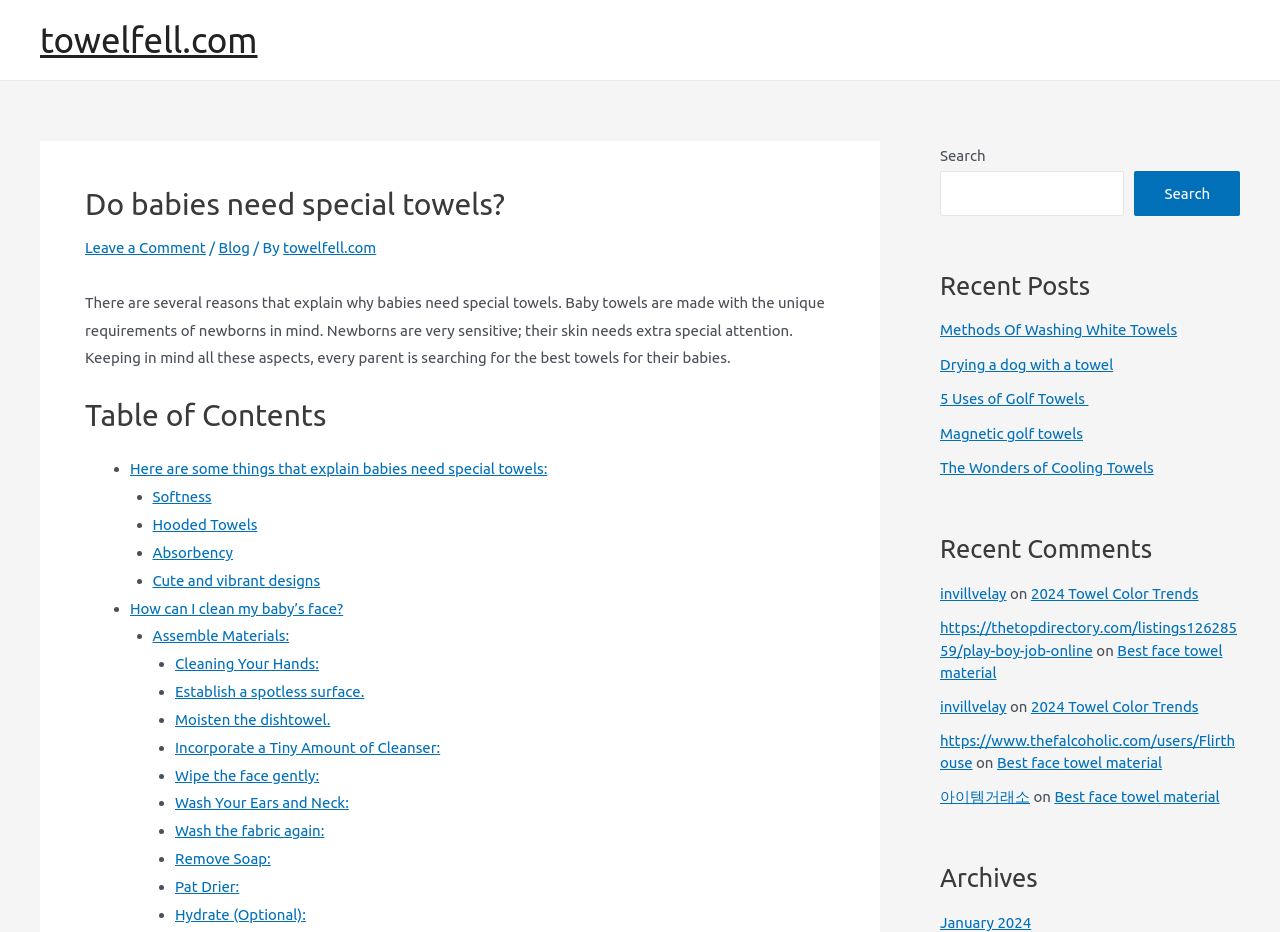Point out the bounding box coordinates of the section to click in order to follow this instruction: "Read the 'Recent Posts'".

[0.734, 0.288, 0.969, 0.324]